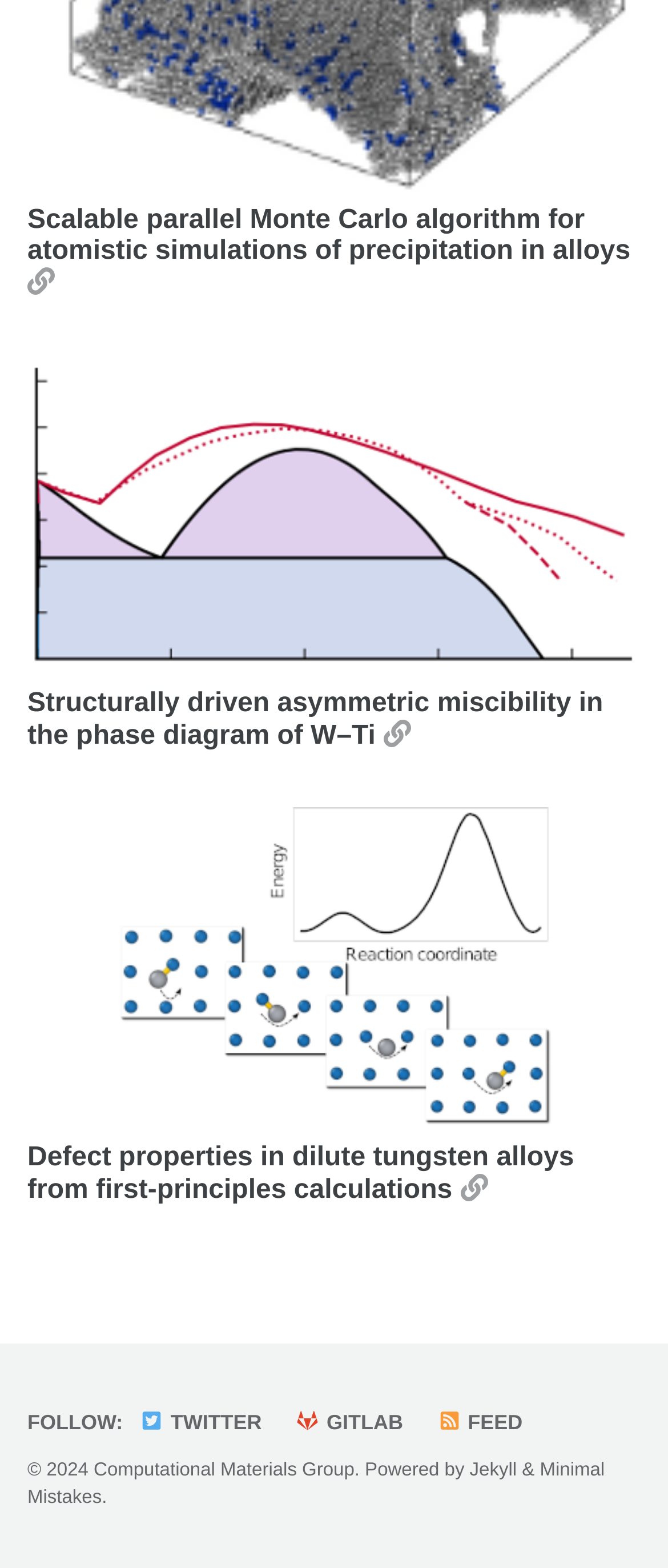Give the bounding box coordinates for this UI element: "Minimal Mistakes". The coordinates should be four float numbers between 0 and 1, arranged as [left, top, right, bottom].

[0.041, 0.931, 0.905, 0.962]